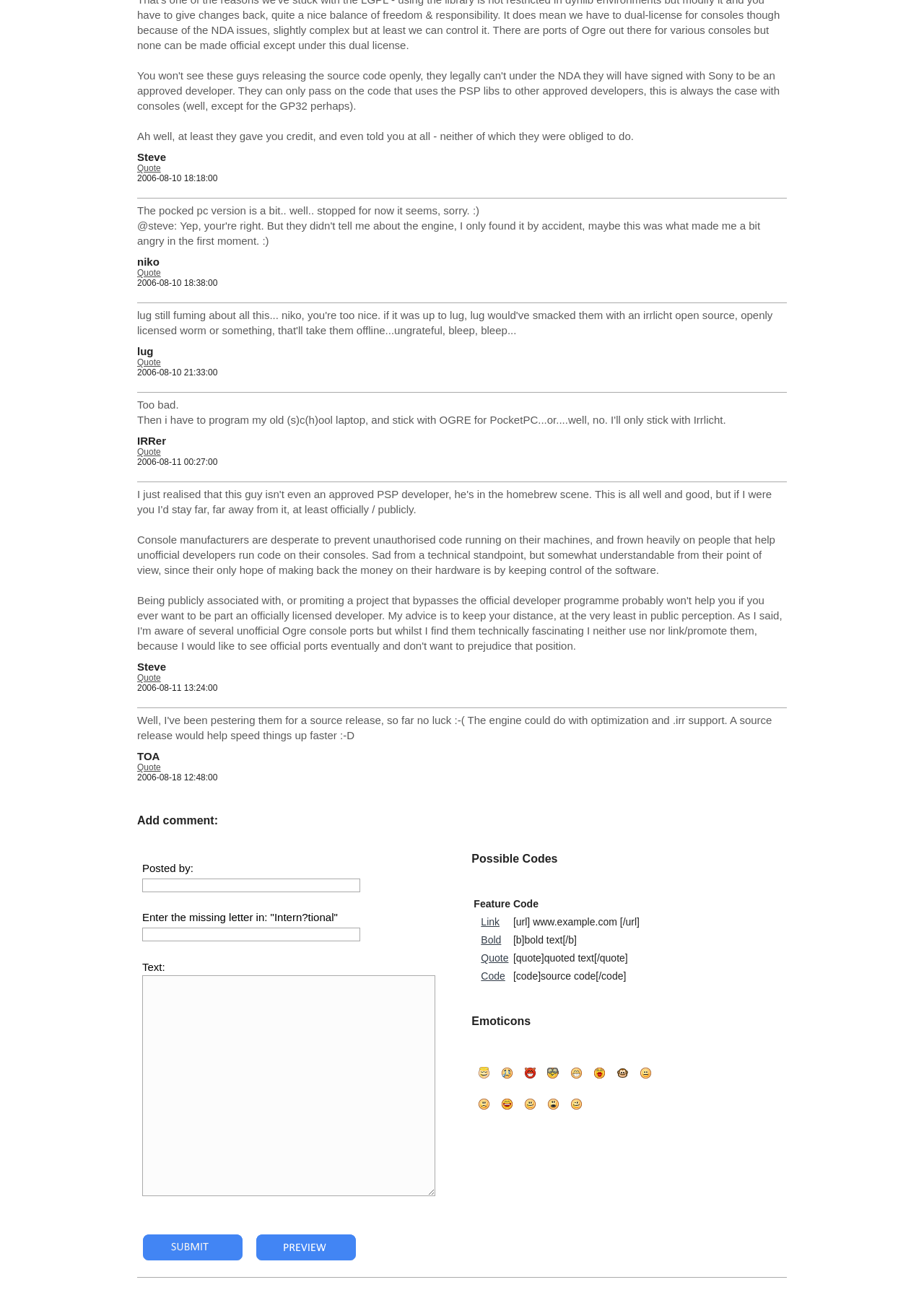Based on the provided description, "Code", find the bounding box of the corresponding UI element in the screenshot.

[0.515, 0.752, 0.547, 0.761]